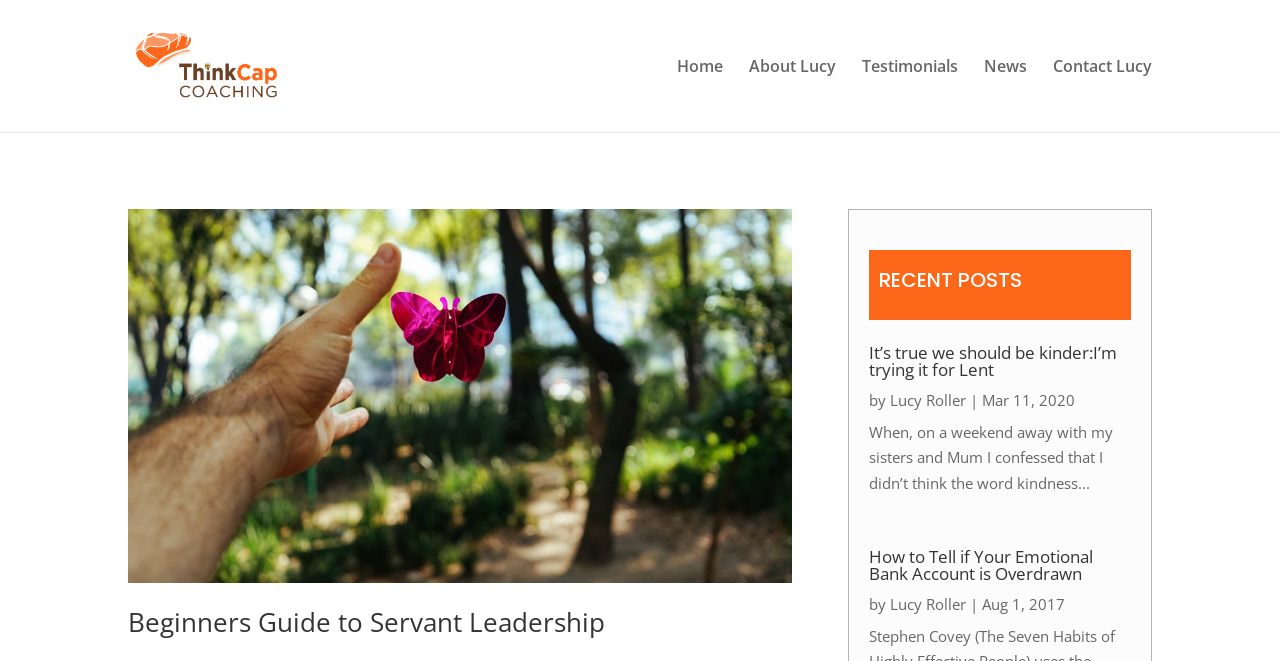Answer succinctly with a single word or phrase:
What is the date of the oldest article?

Aug 1, 2017